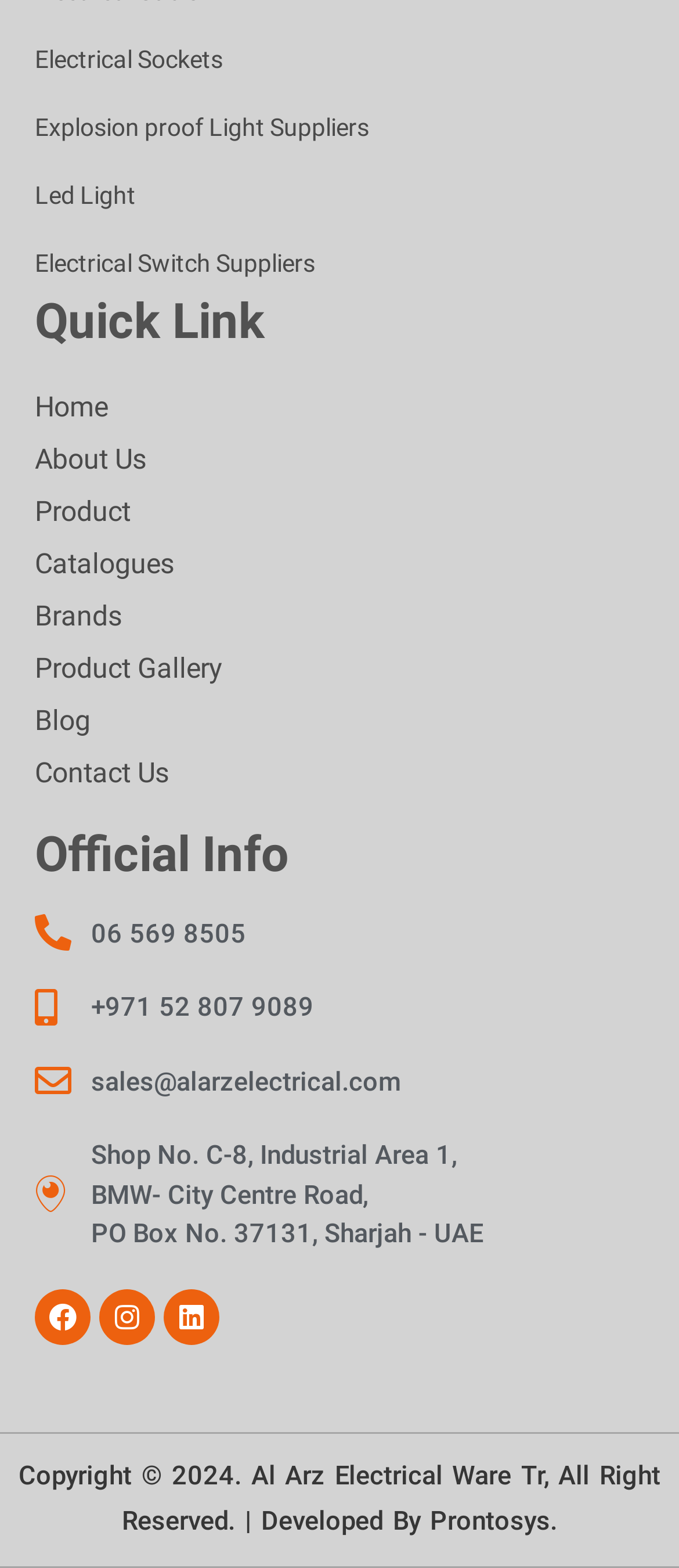Please identify the bounding box coordinates of the element that needs to be clicked to perform the following instruction: "View the company's Facebook page".

[0.051, 0.822, 0.133, 0.857]